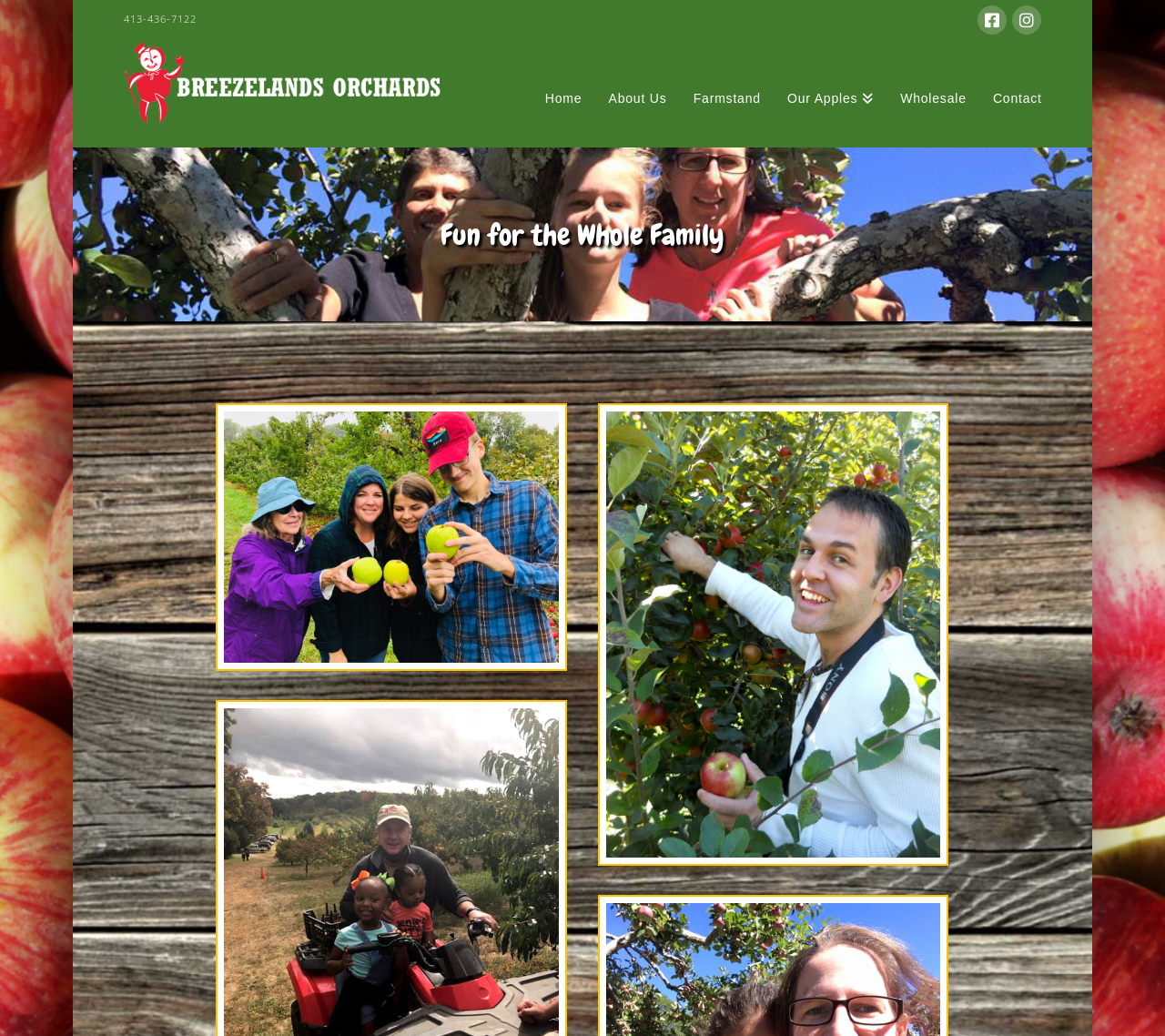Locate the UI element described by Wholesale in the provided webpage screenshot. Return the bounding box coordinates in the format (top-left x, top-left y, bottom-right x, bottom-right y), ensuring all values are between 0 and 1.

[0.761, 0.04, 0.841, 0.142]